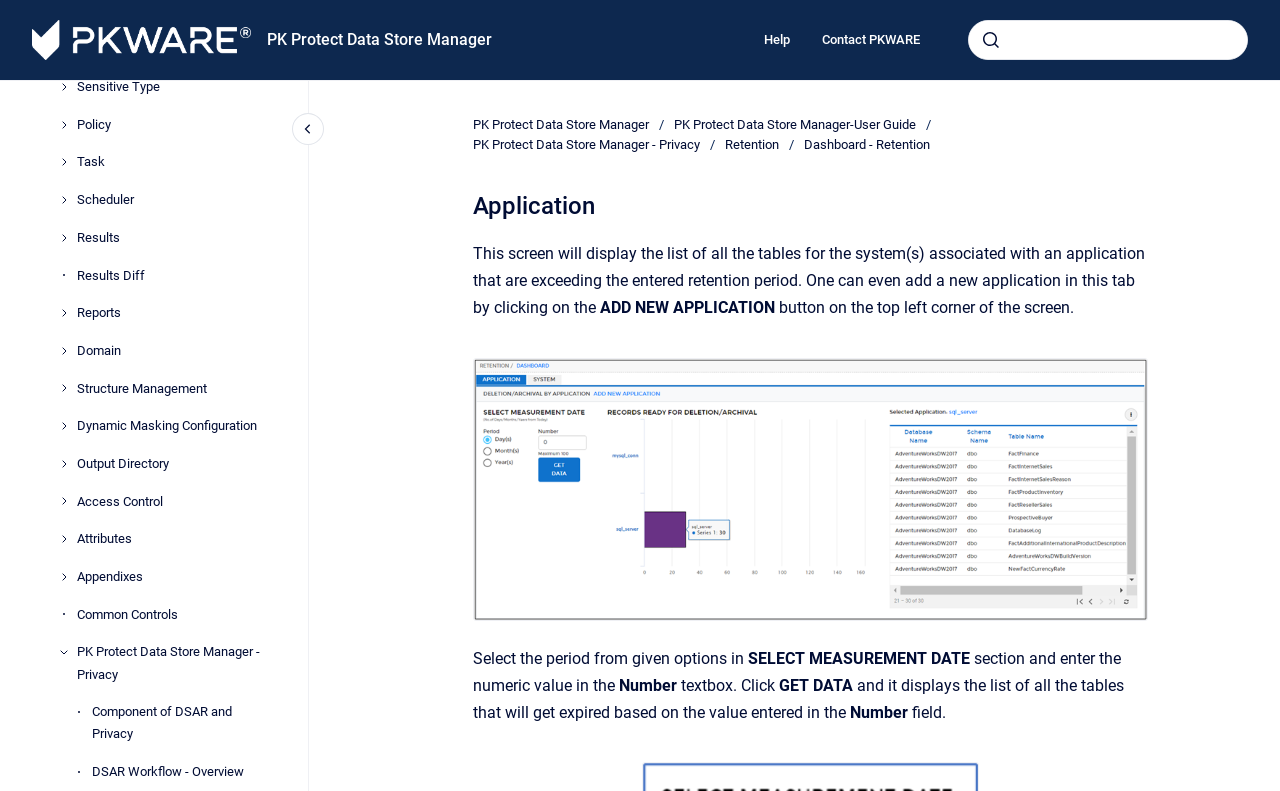Determine the coordinates of the bounding box that should be clicked to complete the instruction: "View PK Protect Data Store Manager - Privacy". The coordinates should be represented by four float numbers between 0 and 1: [left, top, right, bottom].

[0.044, 0.814, 0.057, 0.835]